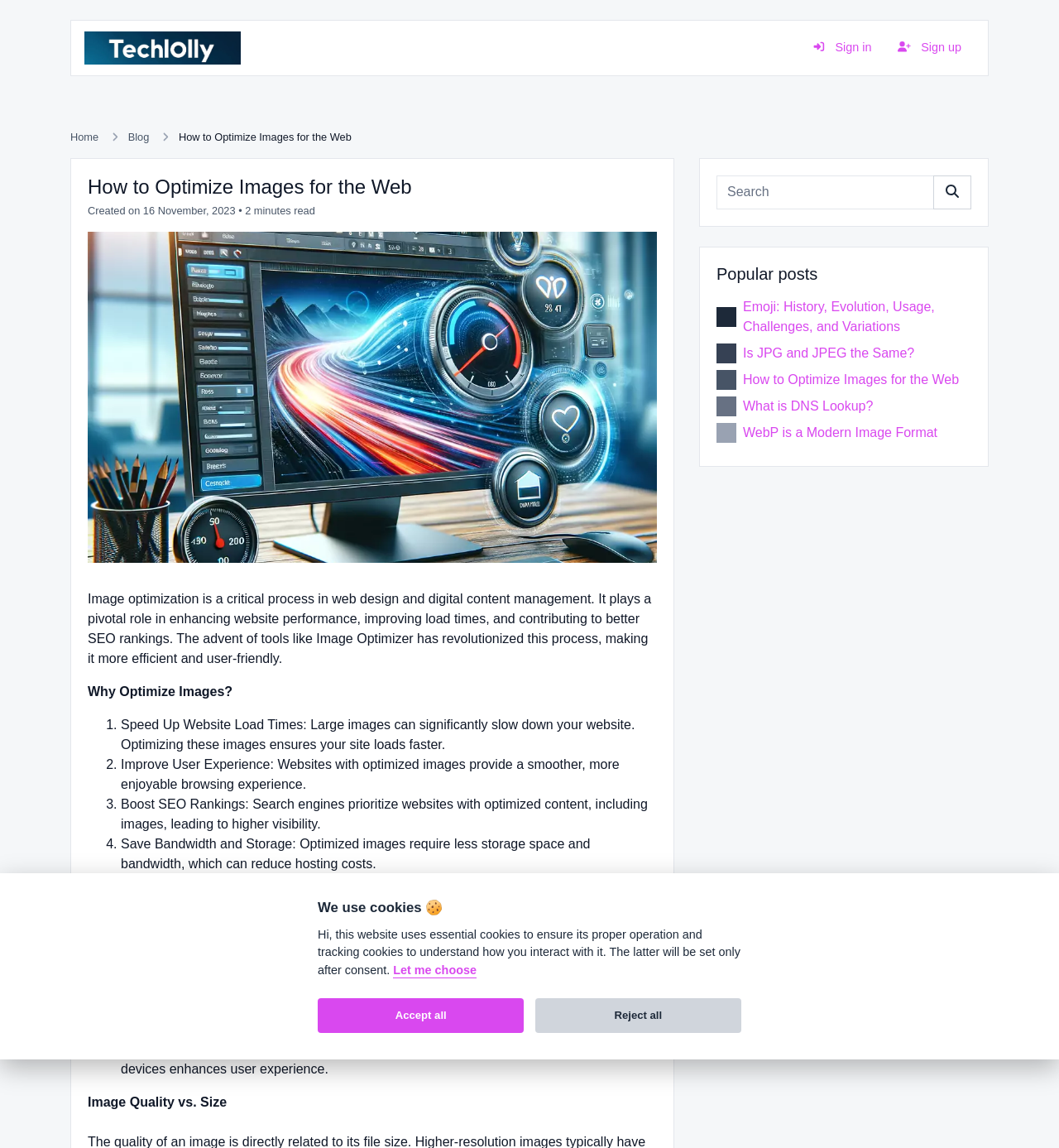Determine the bounding box coordinates of the clickable element to achieve the following action: 'Search for something'. Provide the coordinates as four float values between 0 and 1, formatted as [left, top, right, bottom].

[0.677, 0.153, 0.882, 0.182]